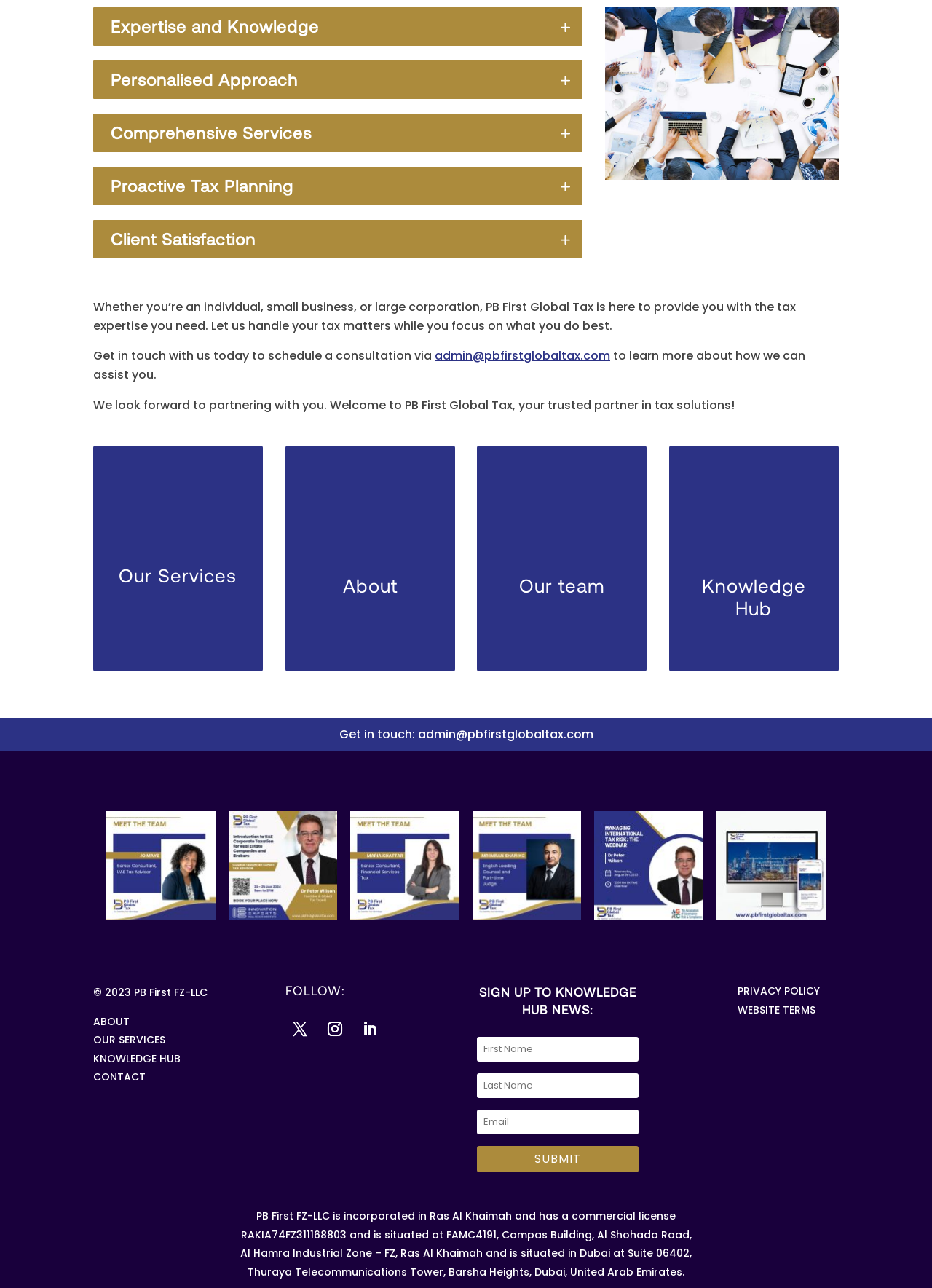What is the purpose of the 'Knowledge Hub' section?
Answer the question in a detailed and comprehensive manner.

The 'Knowledge Hub' section seems to provide news and updates as it contains links to various articles and news items, and also has a 'SIGN UP TO KNOWLEDGE HUB NEWS' section.